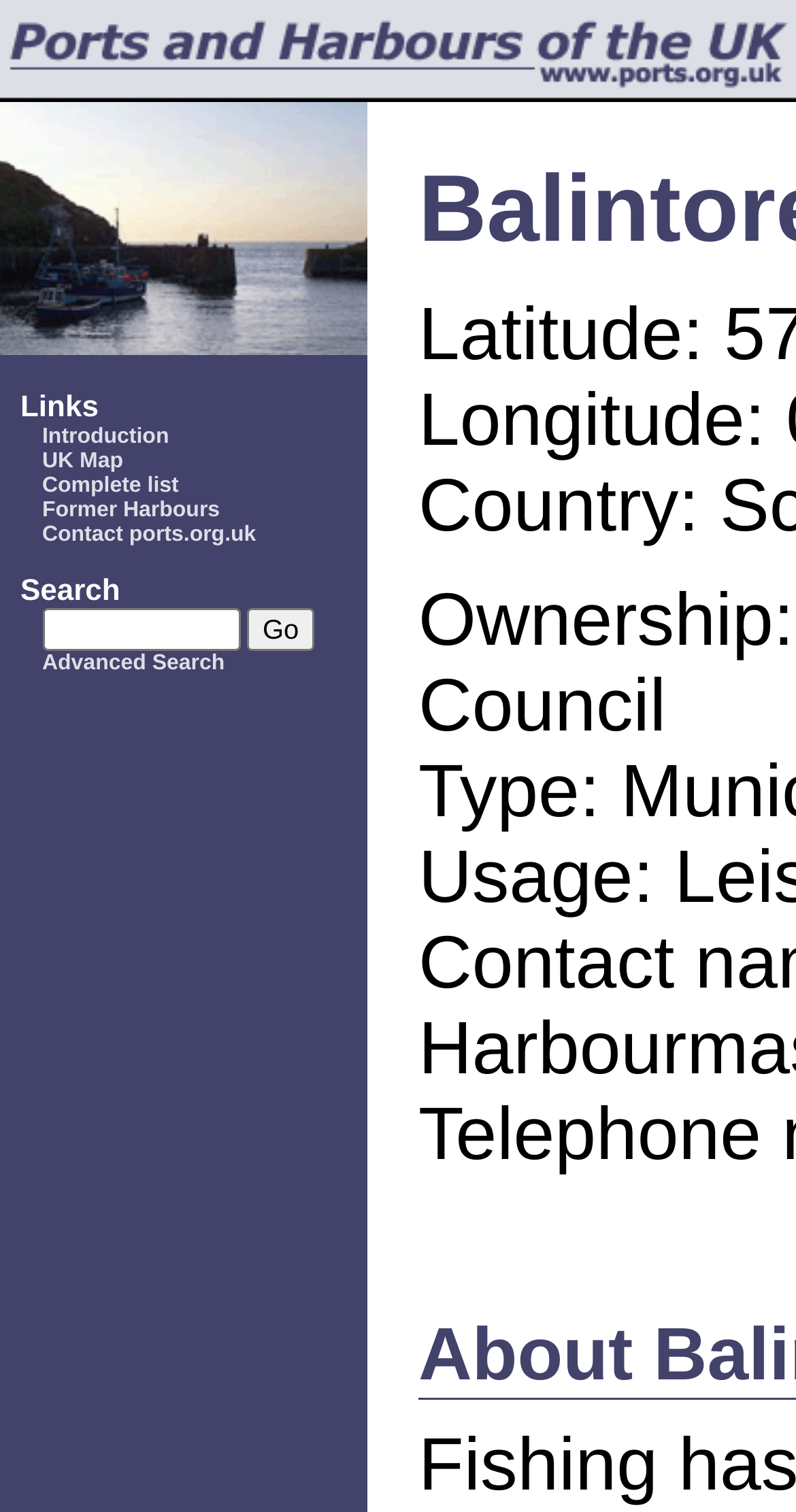Describe all the significant parts and information present on the webpage.

The webpage is about ports, harbors, jetties, and piers around the UK coastline, with a focus on Scotland. At the top, there is a logo image of "Ports.org.uk" that spans almost the entire width of the page. Below the logo, there is a description list with several sections. 

On the left side of the page, there is a section labeled "Links" that contains five links: "Introduction", "UK Map", "Complete list", "Former Harbours", and "Contact ports.org.uk". These links are stacked vertically, with "Introduction" at the top and "Contact ports.org.uk" at the bottom.

To the right of the "Links" section, there is a search function. The search function consists of a label "Search", a text box, and a "Go" button. The text box is located to the right of the "Search" label, and the "Go" button is to the right of the text box. Below the search function, there is a link to "Advanced Search".

Overall, the webpage has a simple and organized layout, with clear headings and concise text.